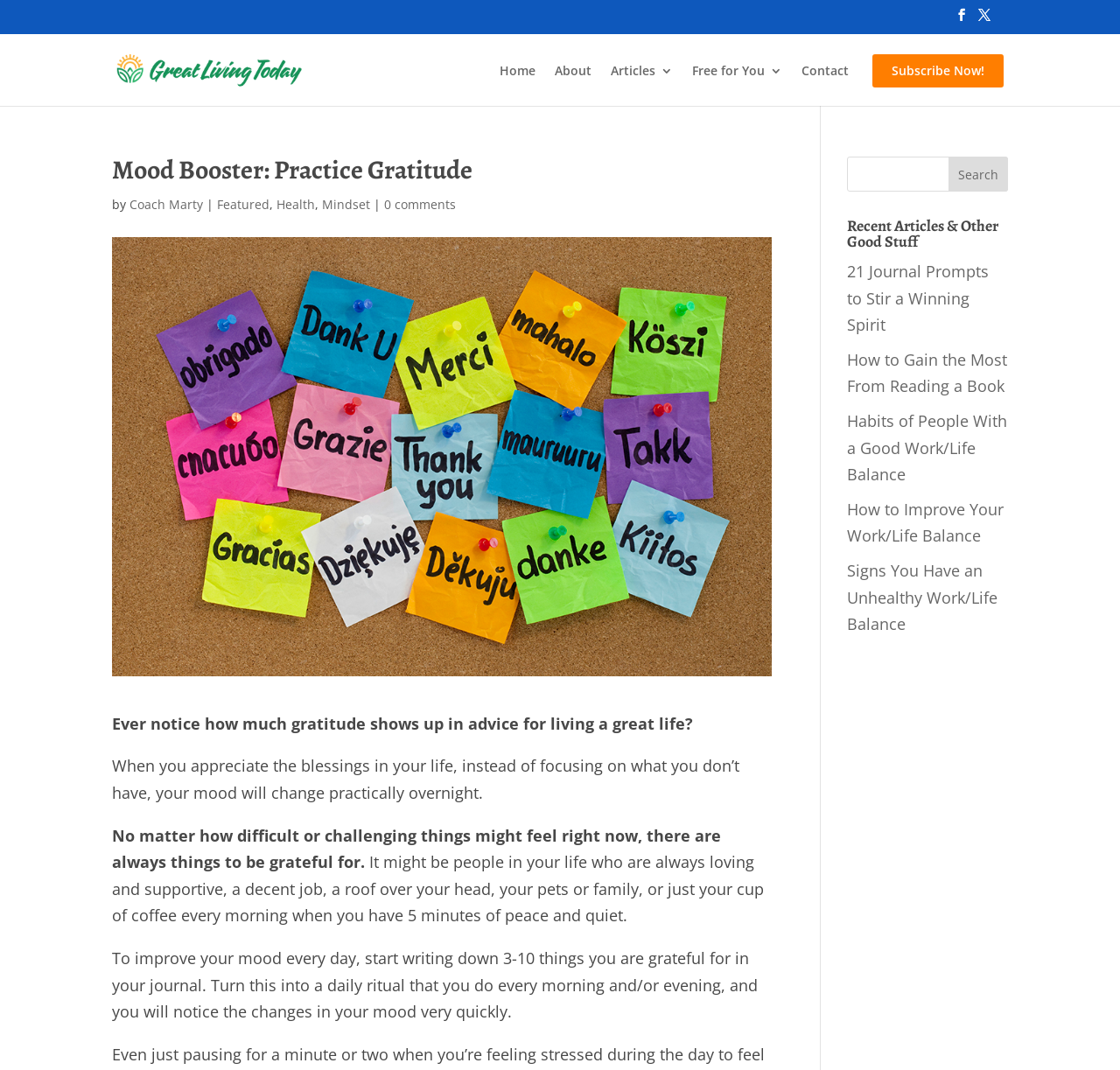How many recent articles are listed on the webpage?
Using the image provided, answer with just one word or phrase.

4